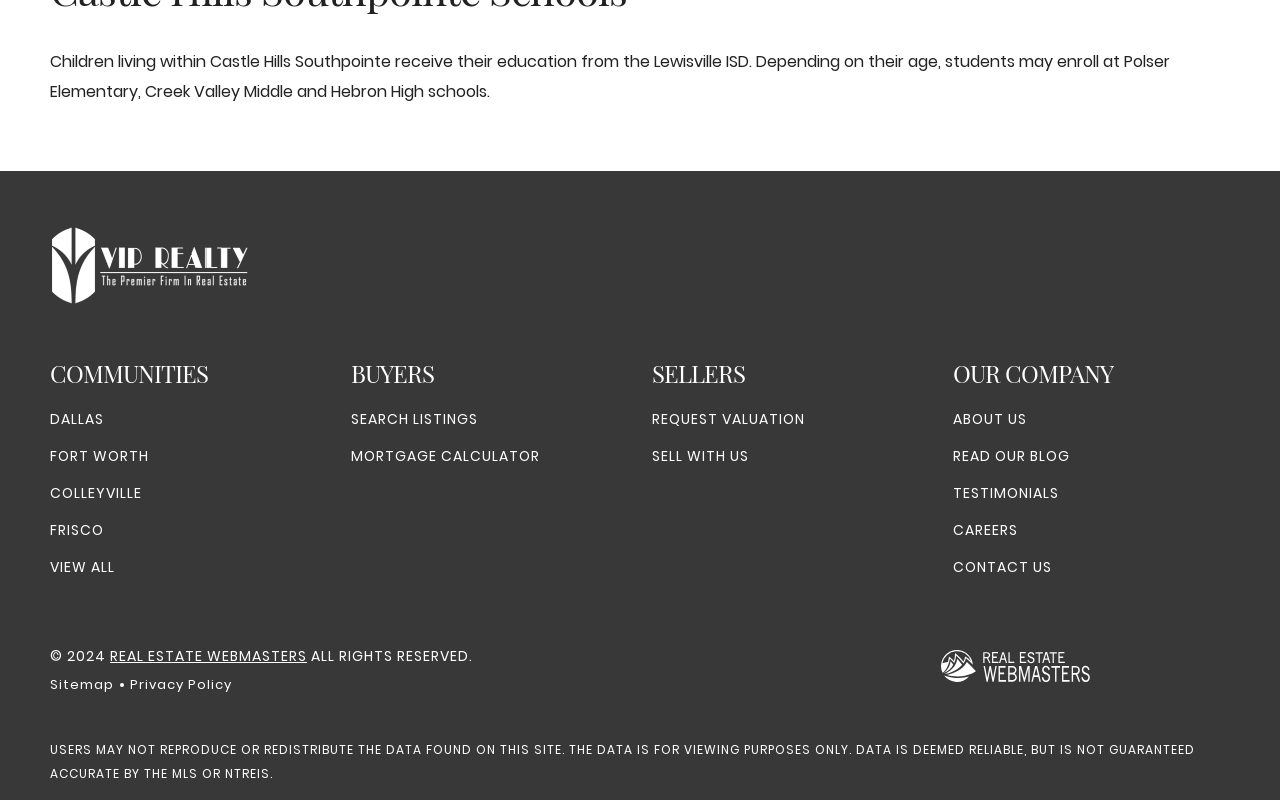What is the copyright year mentioned at the bottom of the webpage?
Please answer the question with a single word or phrase, referencing the image.

2024